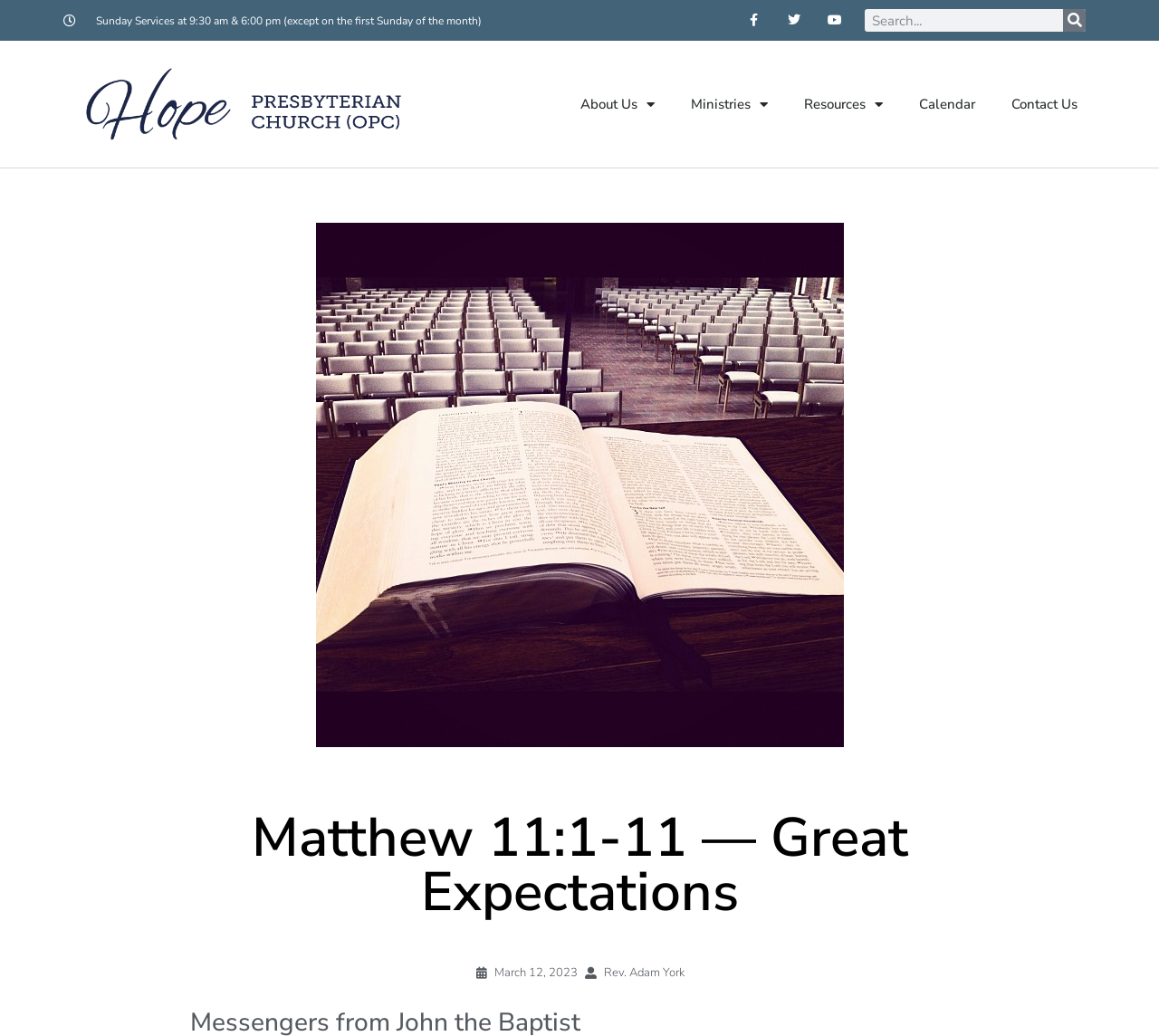Find and specify the bounding box coordinates that correspond to the clickable region for the instruction: "Read about Rev. Adam York".

[0.521, 0.931, 0.59, 0.947]